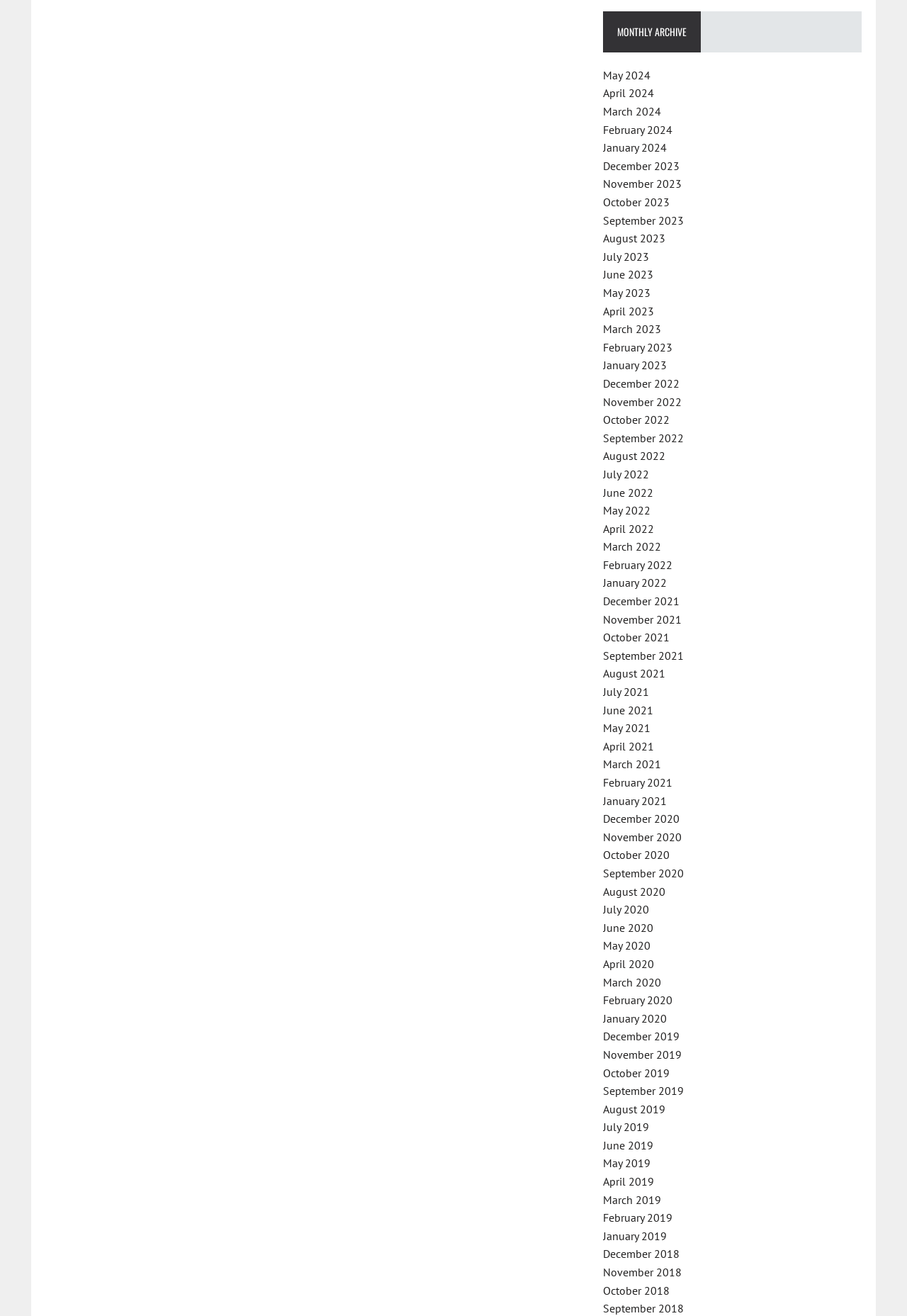Using the element description: "October 2018", determine the bounding box coordinates. The coordinates should be in the format [left, top, right, bottom], with values between 0 and 1.

[0.665, 0.975, 0.738, 0.986]